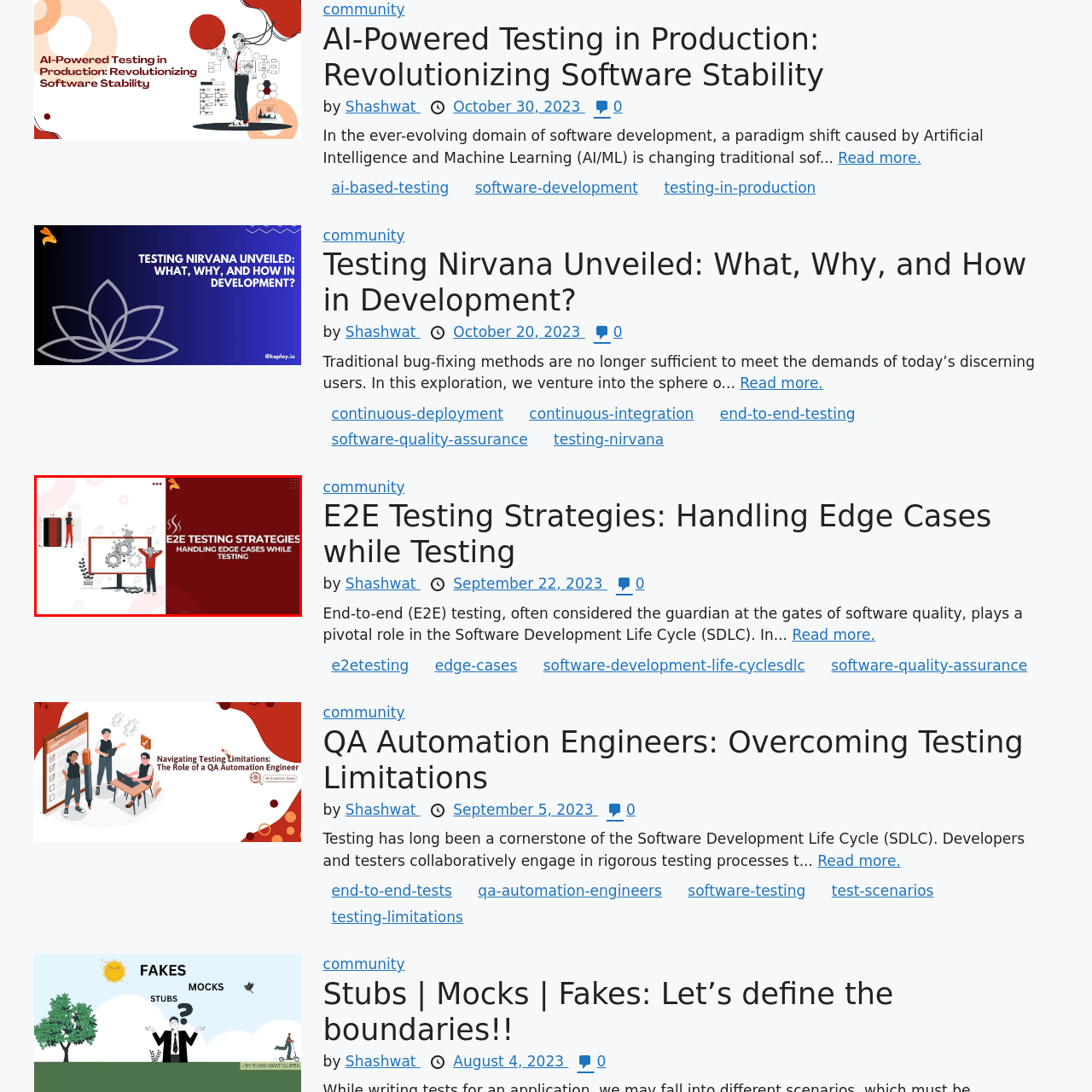Give a detailed caption for the image that is encased within the red bounding box.

The image showcases a visually engaging representation of end-to-end (E2E) testing strategies, specifically focusing on handling edge cases during software testing. On the left, a person stands near a large screen displaying interconnected gears, symbolizing the complex processes involved in E2E testing. Accompanying this visual are highlighted steam or smoke elements, reinforcing the idea of active problem-solving within challenging testing scenarios. 

On the right side of the image, bold text prominently states "E2E TESTING STRATEGIES," followed by the subtitle "HANDLING EDGE CASES WHILE TESTING." This text emphasizes the importance of addressing edge cases in software testing for ensuring the quality and reliability of applications within the software development lifecycle. Overall, the image effectively combines illustrative and textual elements to convey crucial information about the significance of E2E testing strategies in modern software development.